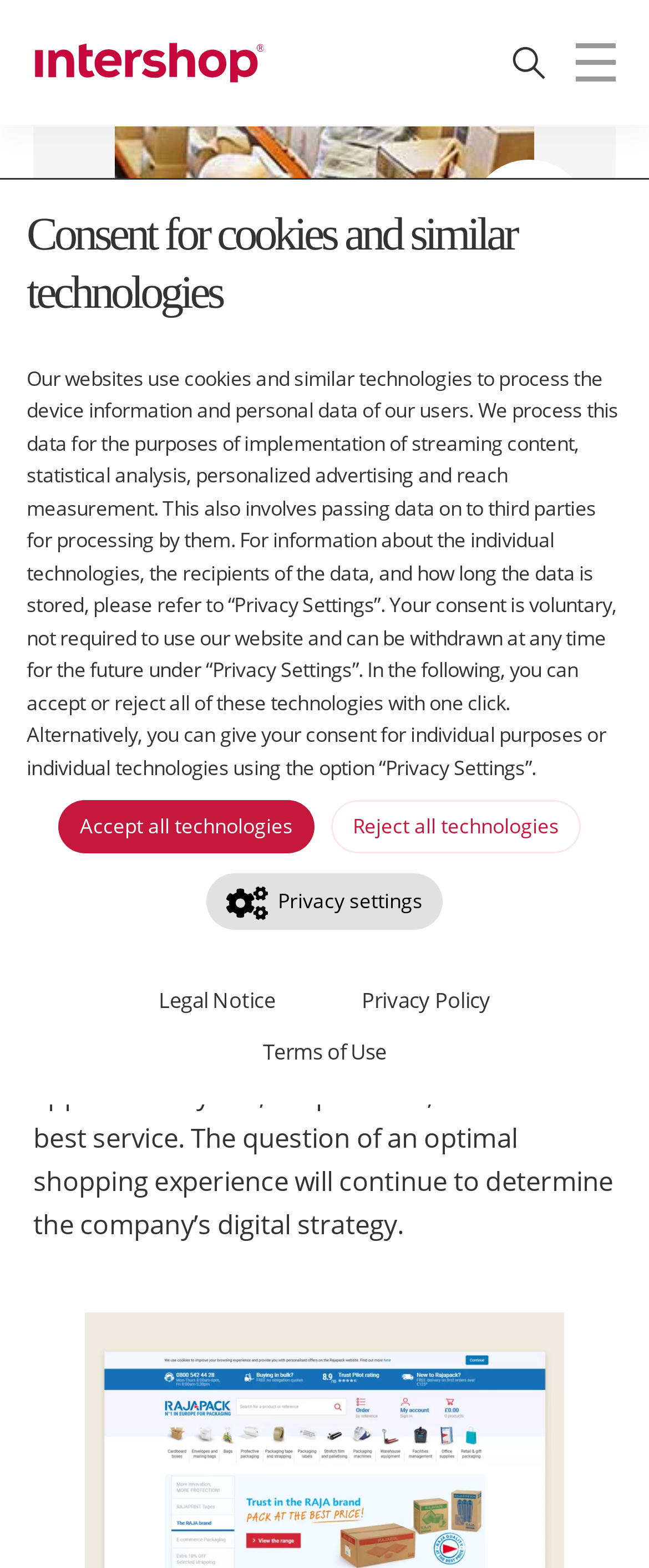Find the bounding box of the UI element described as: "title="EN"". The bounding box coordinates should be given as four float values between 0 and 1, i.e., [left, top, right, bottom].

[0.051, 0.0, 0.41, 0.08]